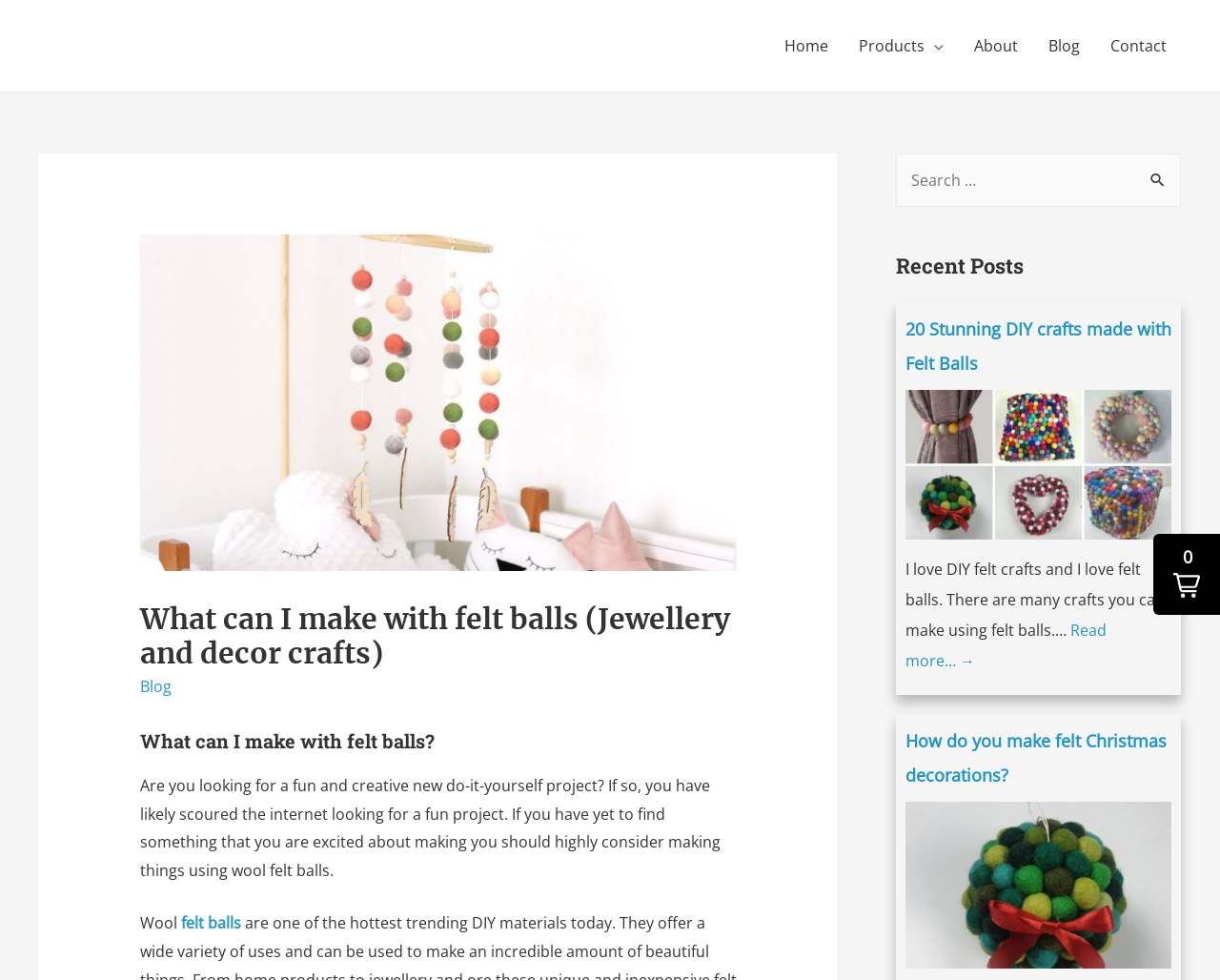Provide a one-word or short-phrase answer to the question:
What is the material used to make felt balls?

Wool